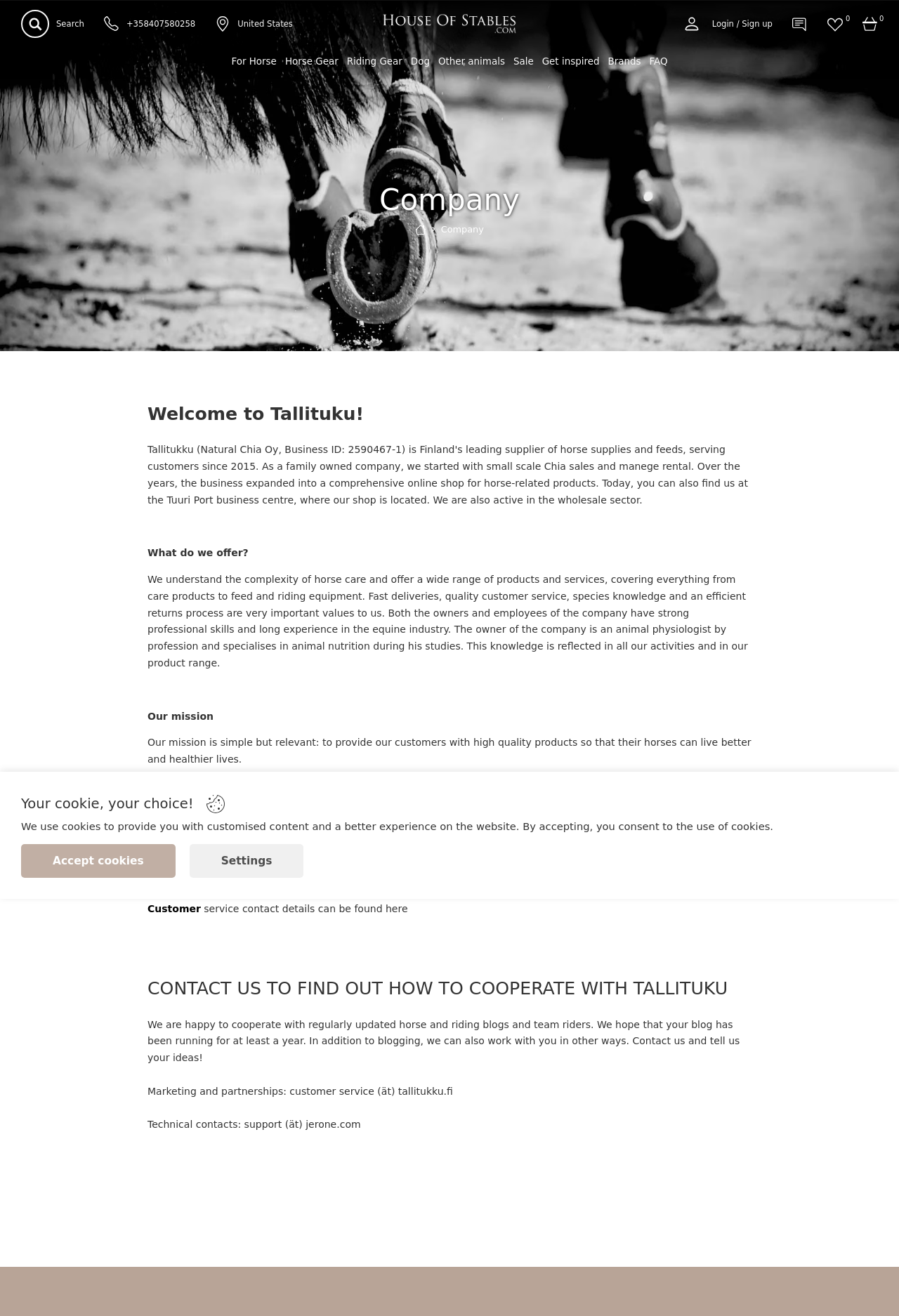What types of dog products are available on the website?
Use the screenshot to answer the question with a single word or phrase.

Dog clothes, food, toys, training, fur care